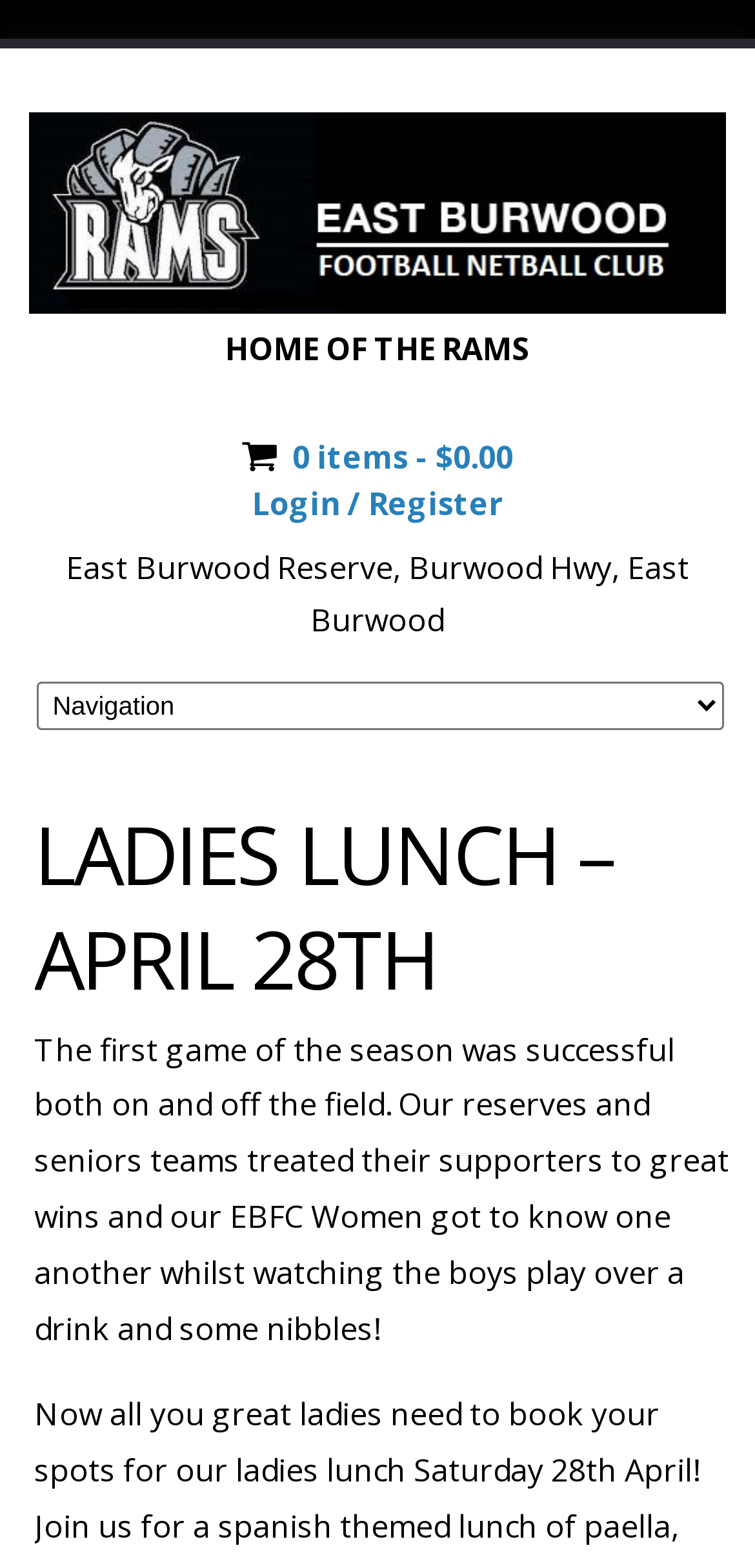Illustrate the webpage thoroughly, mentioning all important details.

The webpage appears to be about the East Burwood Football Netball Club, specifically promoting a Ladies Lunch event on April 28th. At the top left of the page, there is a logo of the East Burwood Football Club, accompanied by a link to the club's homepage. Next to the logo is a heading that reads "HOME OF THE RAMS". 

On the top right side of the page, there are two links: one showing the number of items in a shopping cart and the total cost, and another link to login or register. Below these links, the address of the East Burwood Reserve is displayed.

A dropdown menu is located below the address, but it is not expanded. Further down the page, a prominent heading reads "LADIES LUNCH – APRIL 28TH". 

Below this heading, a paragraph of text summarizes the success of the first game of the season, including wins by the reserves and seniors teams, and a social event for the EBFC Women. Another paragraph follows, encouraging ladies to book their spots for the Ladies Lunch event on April 28th.